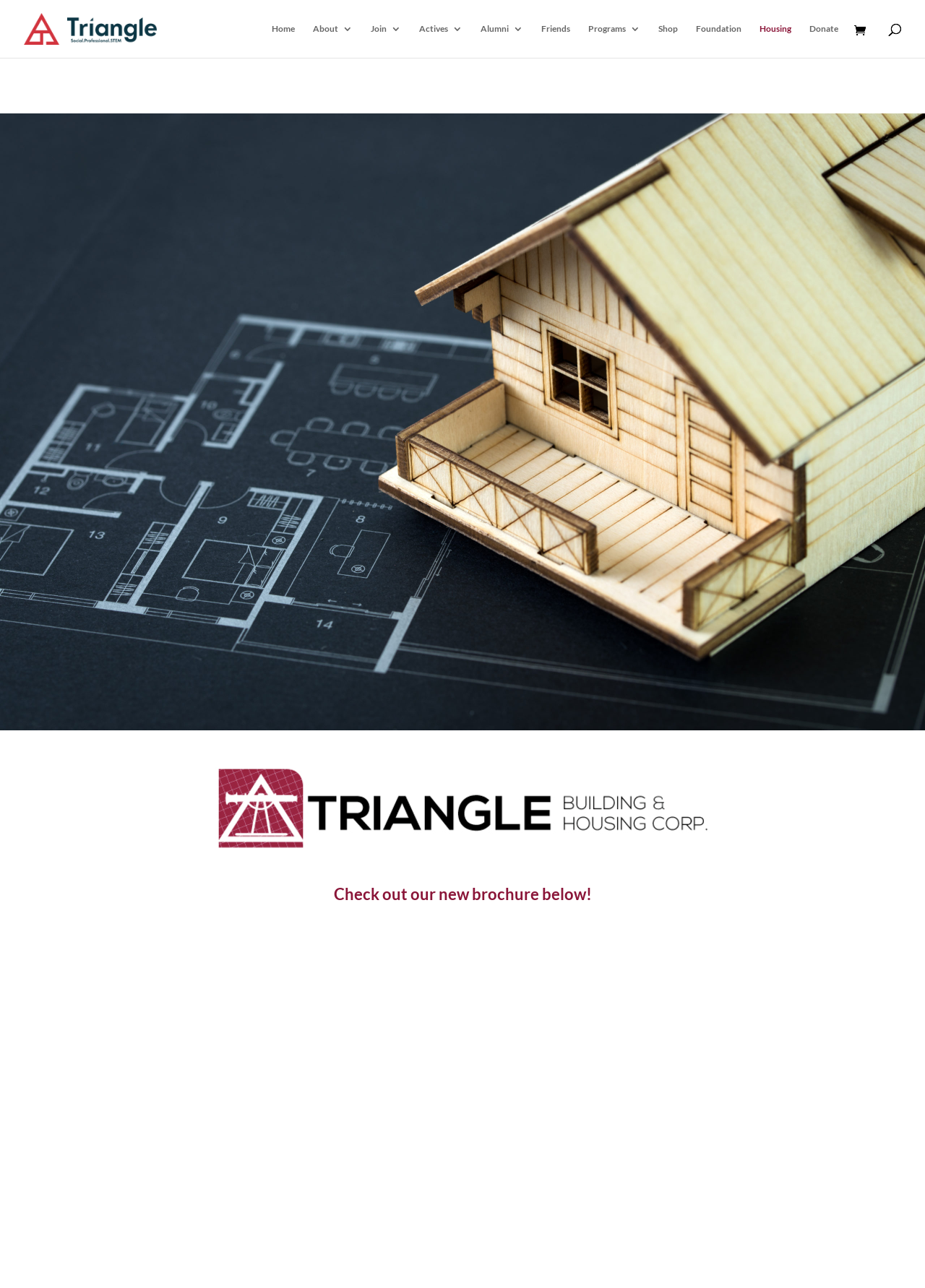Explain the webpage's layout and main content in detail.

The webpage is about Housing related to Triangle Fraternity. At the top left, there is a link to the Triangle Fraternity website, accompanied by a small image of the fraternity's logo. 

Below the logo, there is a navigation menu with 11 links: Home, About, Join, Actives, Alumni, Friends, Programs, Shop, Foundation, Housing, and Donate. These links are aligned horizontally and take up most of the top section of the page.

Further down, there is a heading that reads "Check out our new brochure below!" which is centered on the page. Below this heading, there is an iframe that takes up about half of the page's width and is positioned near the bottom of the page. The iframe likely contains the brochure mentioned in the heading.